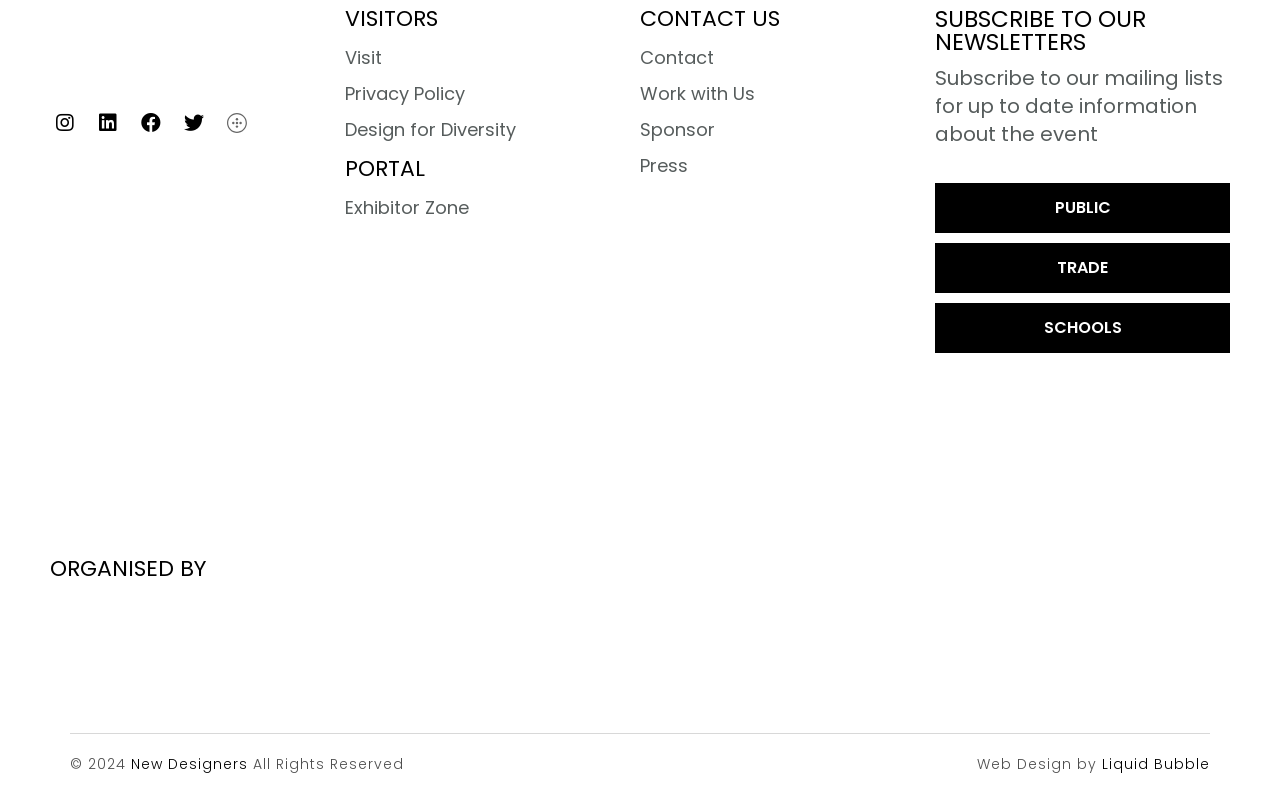Given the description of the UI element: "Work with Us", predict the bounding box coordinates in the form of [left, top, right, bottom], with each value being a float between 0 and 1.

[0.5, 0.095, 0.73, 0.141]